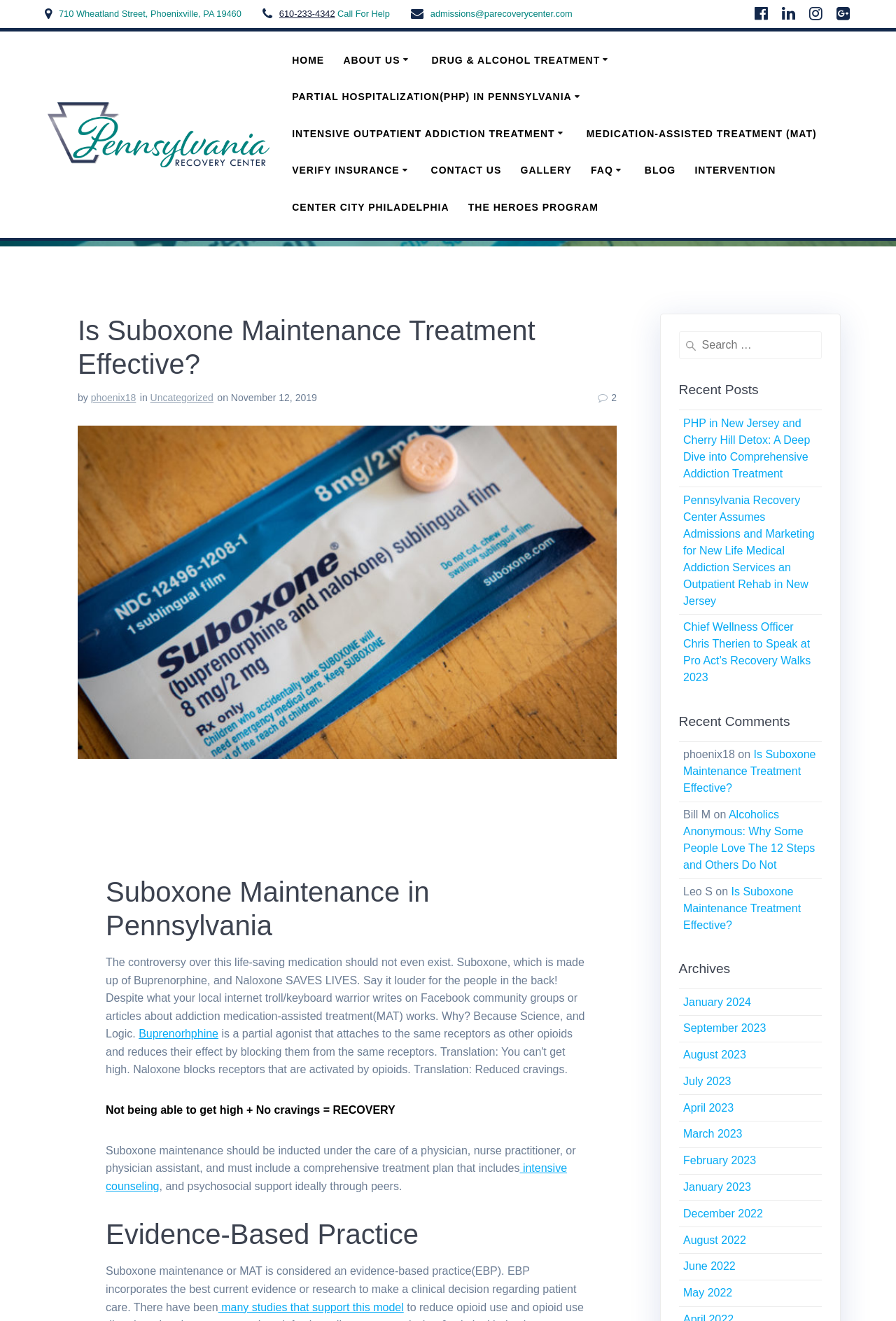What is the topic of the latest article?
Give a detailed response to the question by analyzing the screenshot.

I looked at the heading elements on the webpage and found the latest article heading, which is 'Is Suboxone Maintenance Treatment Effective?'.